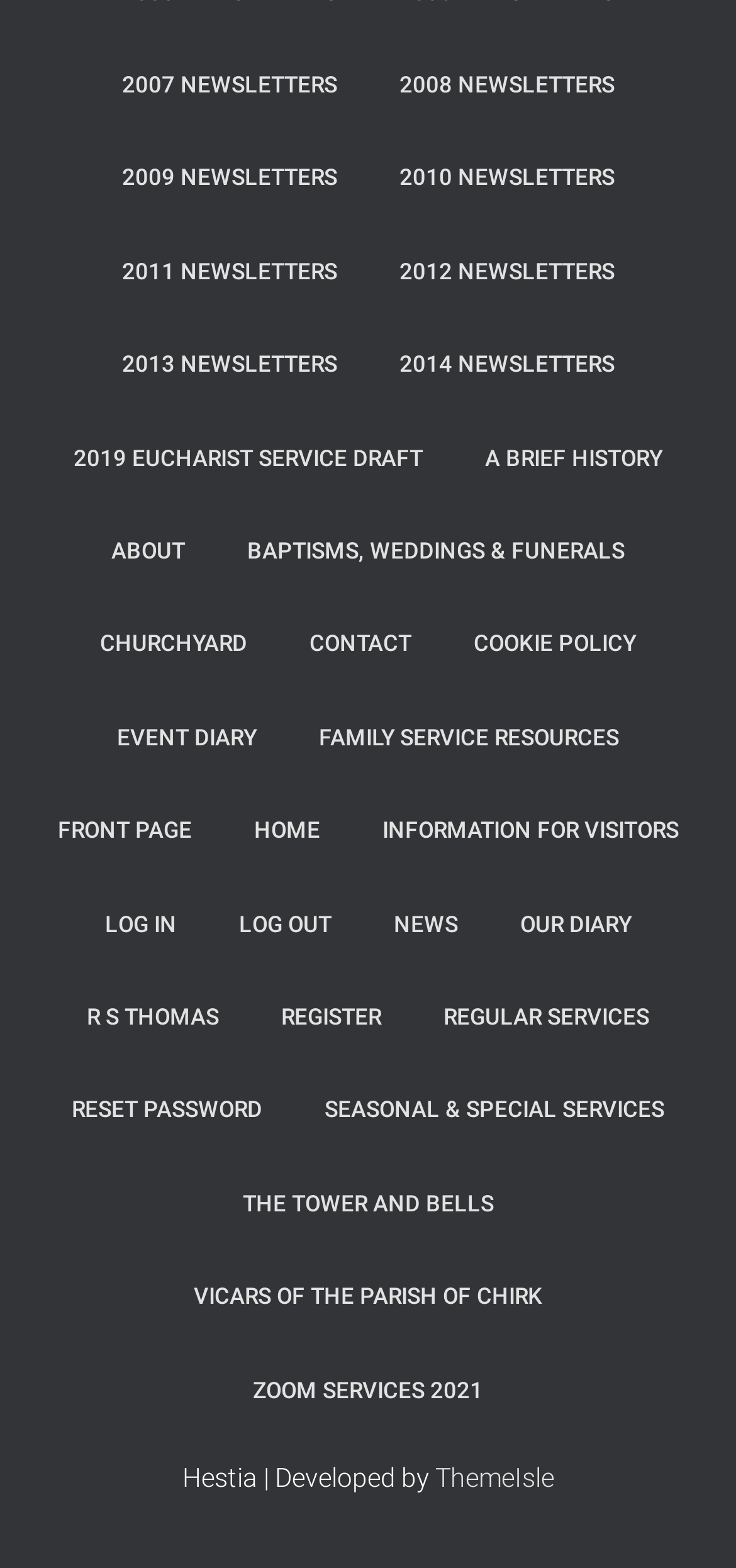Please provide a comprehensive answer to the question based on the screenshot: What type of organization is this website about?

Based on the links provided on the webpage, such as 'BAPTISMS, WEDDINGS & FUNERALS', 'CHURCHYARD', and 'REGULAR SERVICES', it can be inferred that this website is about a church or a religious organization.